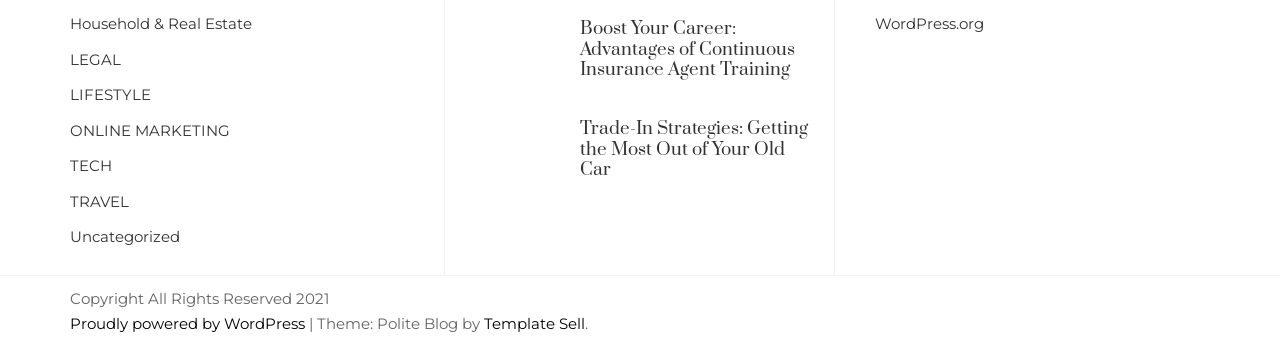Please answer the following question using a single word or phrase: 
What is the text of the copyright information?

Copyright All Rights Reserved 2021